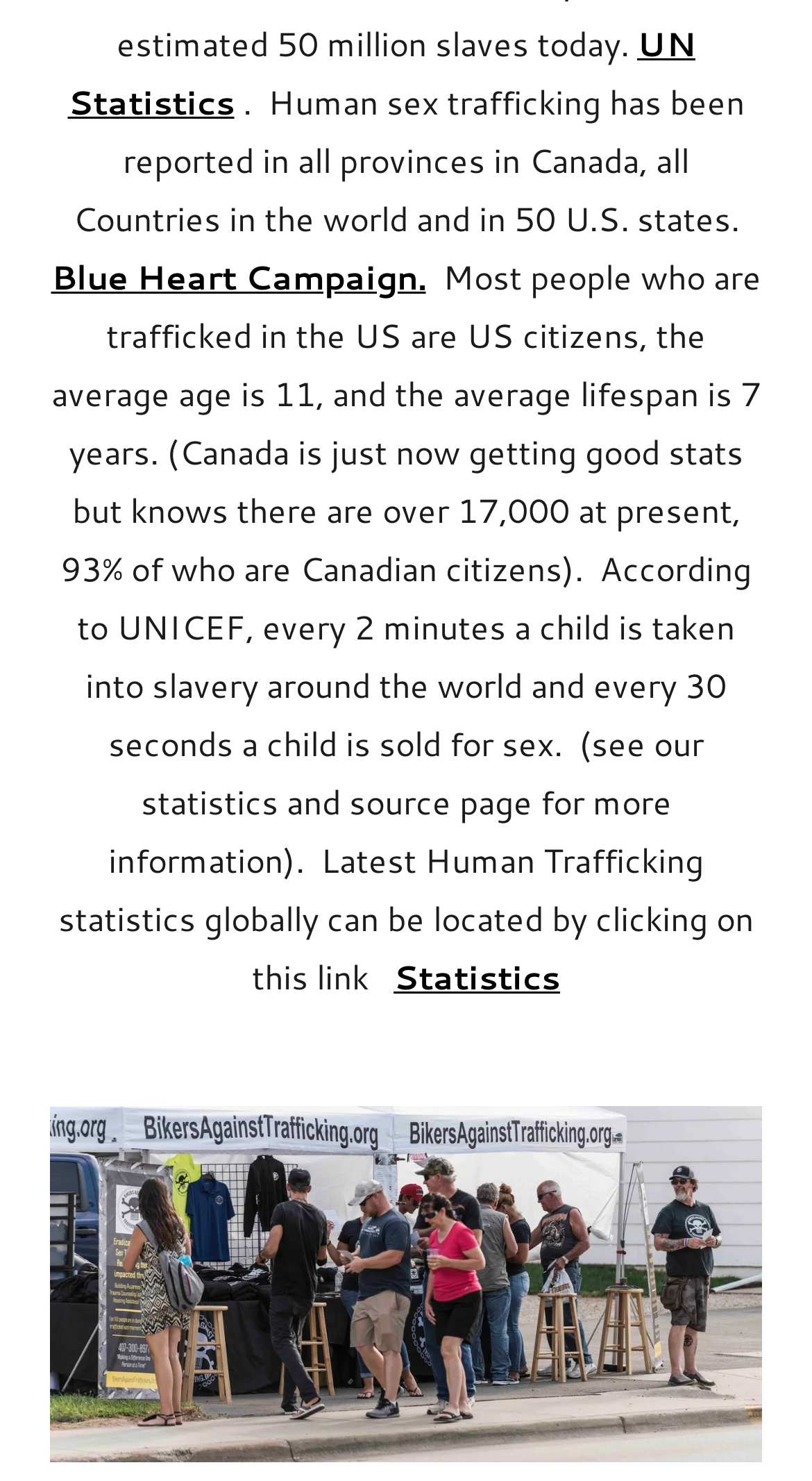Using the element description: "UN Statistics", determine the bounding box coordinates. The coordinates should be in the format [left, top, right, bottom], with values between 0 and 1.

[0.083, 0.013, 0.856, 0.085]